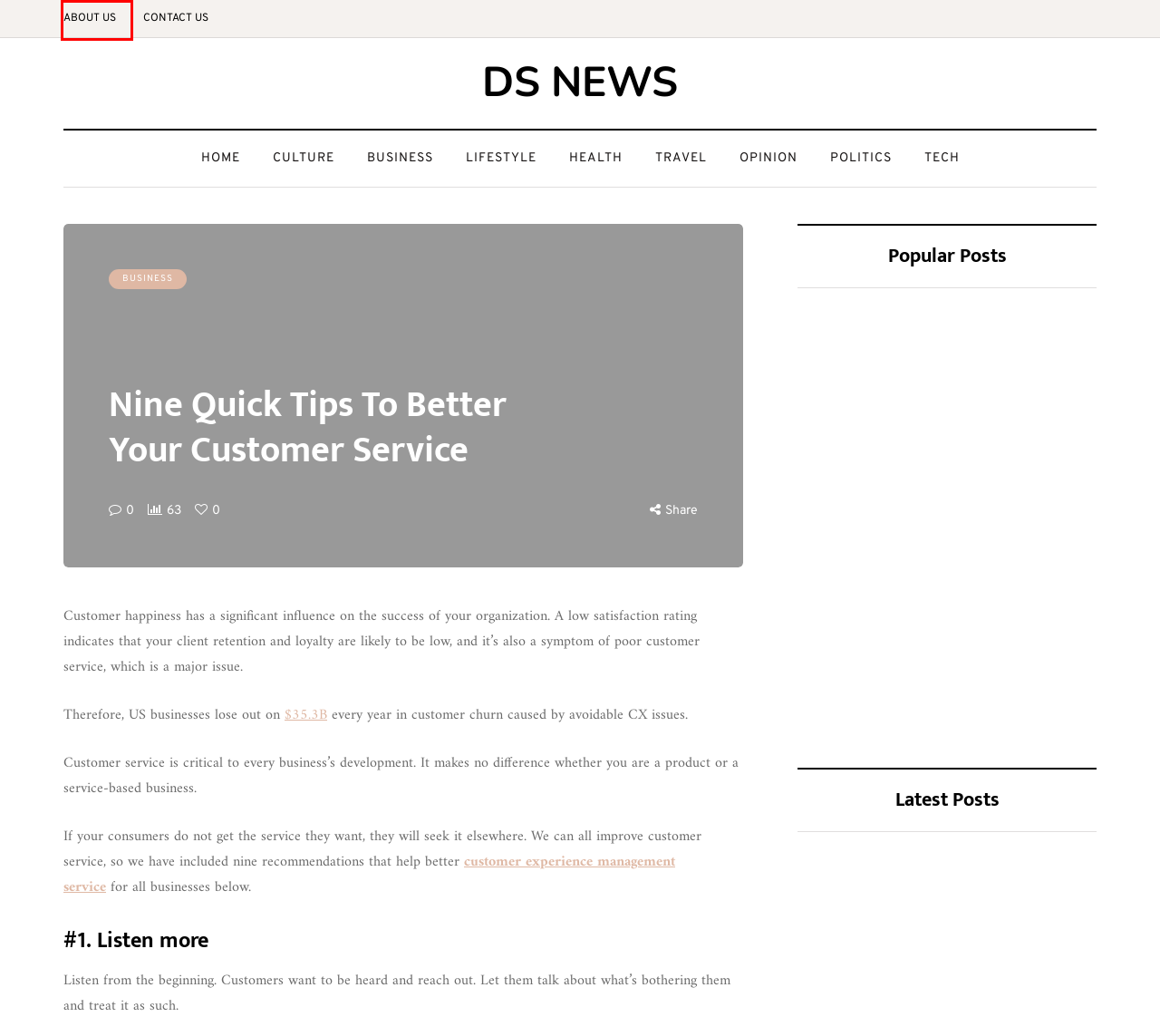Observe the screenshot of a webpage with a red bounding box around an element. Identify the webpage description that best fits the new page after the element inside the bounding box is clicked. The candidates are:
A. lifestyle – DS News
B. Home – DS News
C. Customer Experience Management Services for all Businesses in USA | Global Empire Corp
D. About us – DS News
E. Top 35+ Customer Experience Statistics To Know in 2024 | Emplifi
F. Politics – DS News
G. Healthy Birth Practice: The Importance of Skin-to-Skin Contact – DS News
H. Business – DS News

D